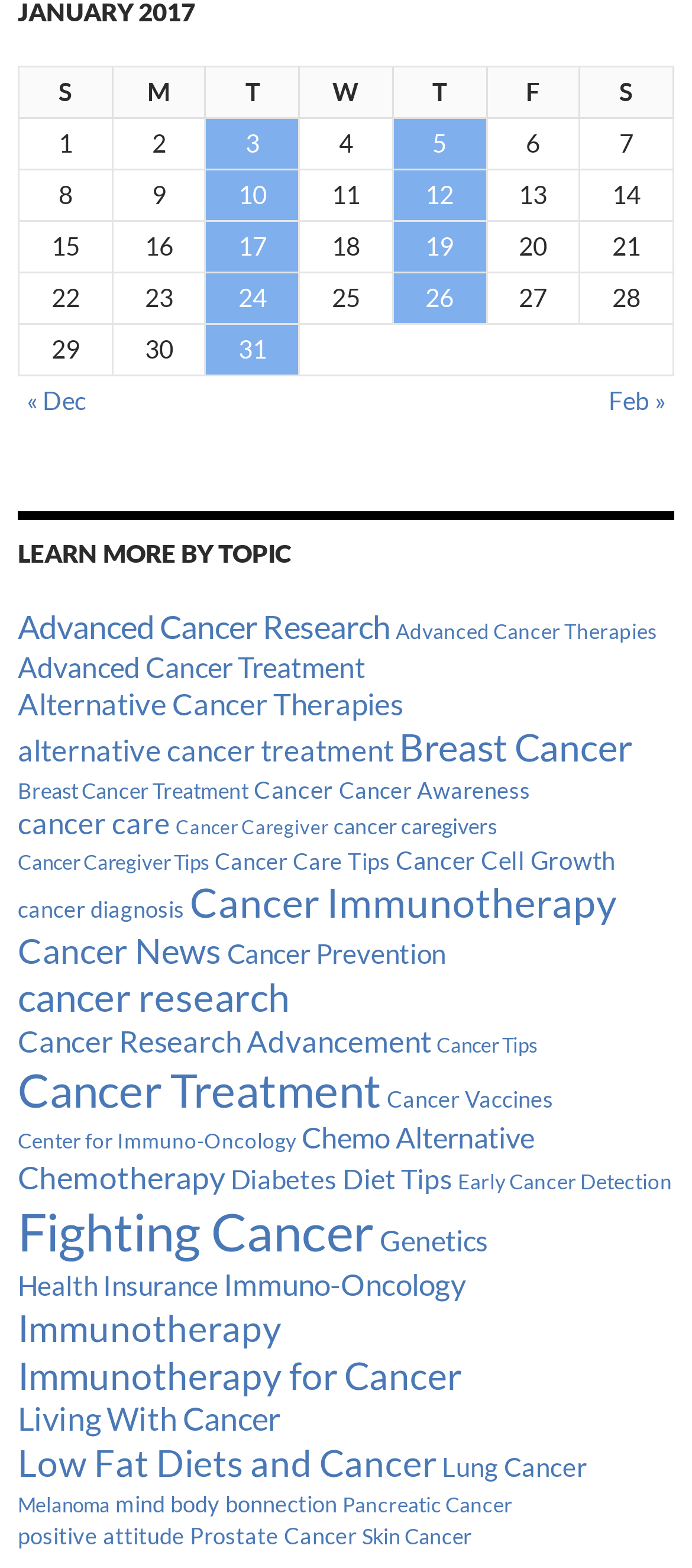Could you please study the image and provide a detailed answer to the question:
How many grid cells are there in each row of the calendar?

I examined the calendar section and found that each row consists of 7 grid cells, which correspond to the days of the week.